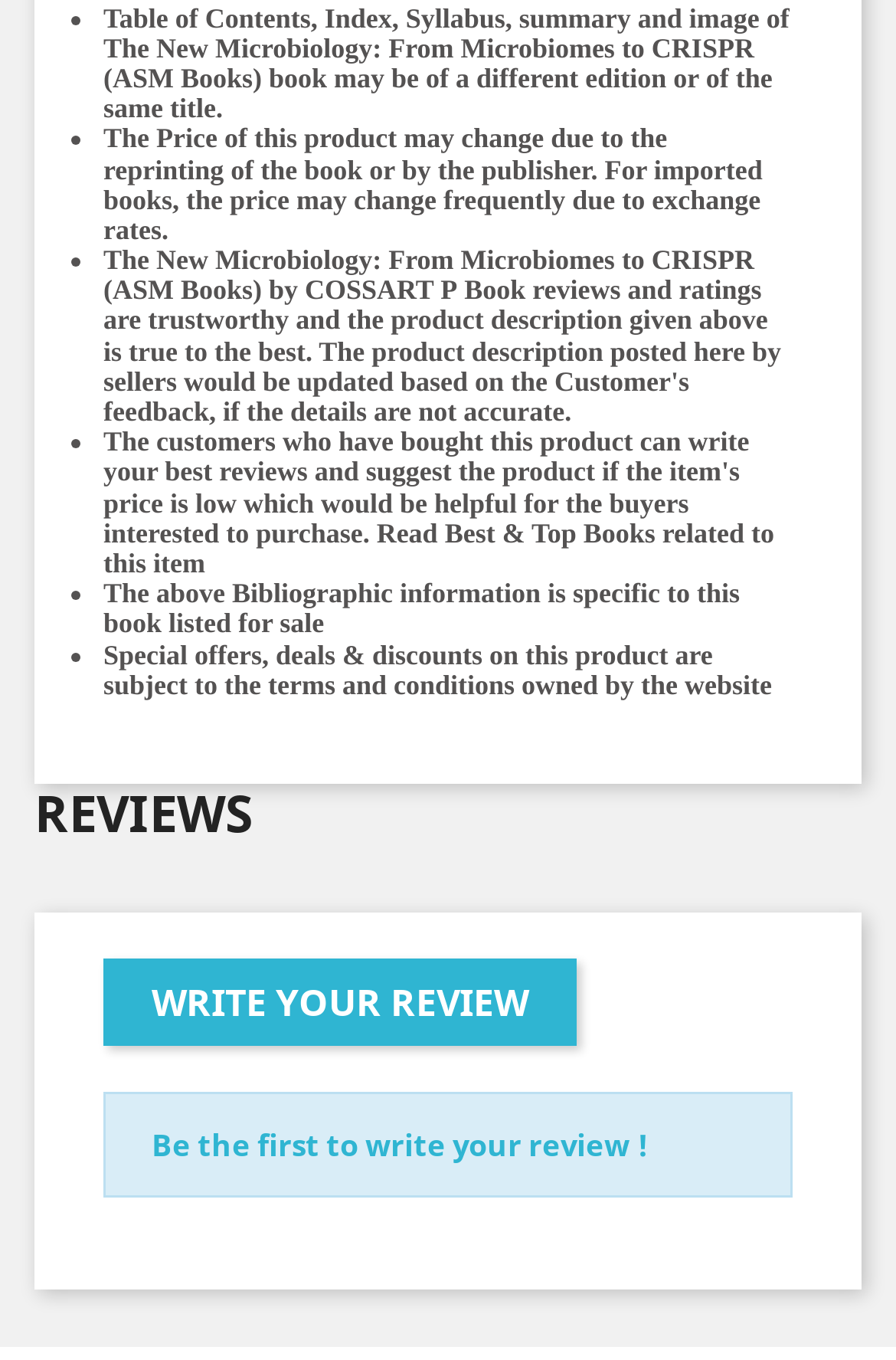Please determine the bounding box coordinates for the UI element described as: "Write your review".

[0.115, 0.705, 0.644, 0.769]